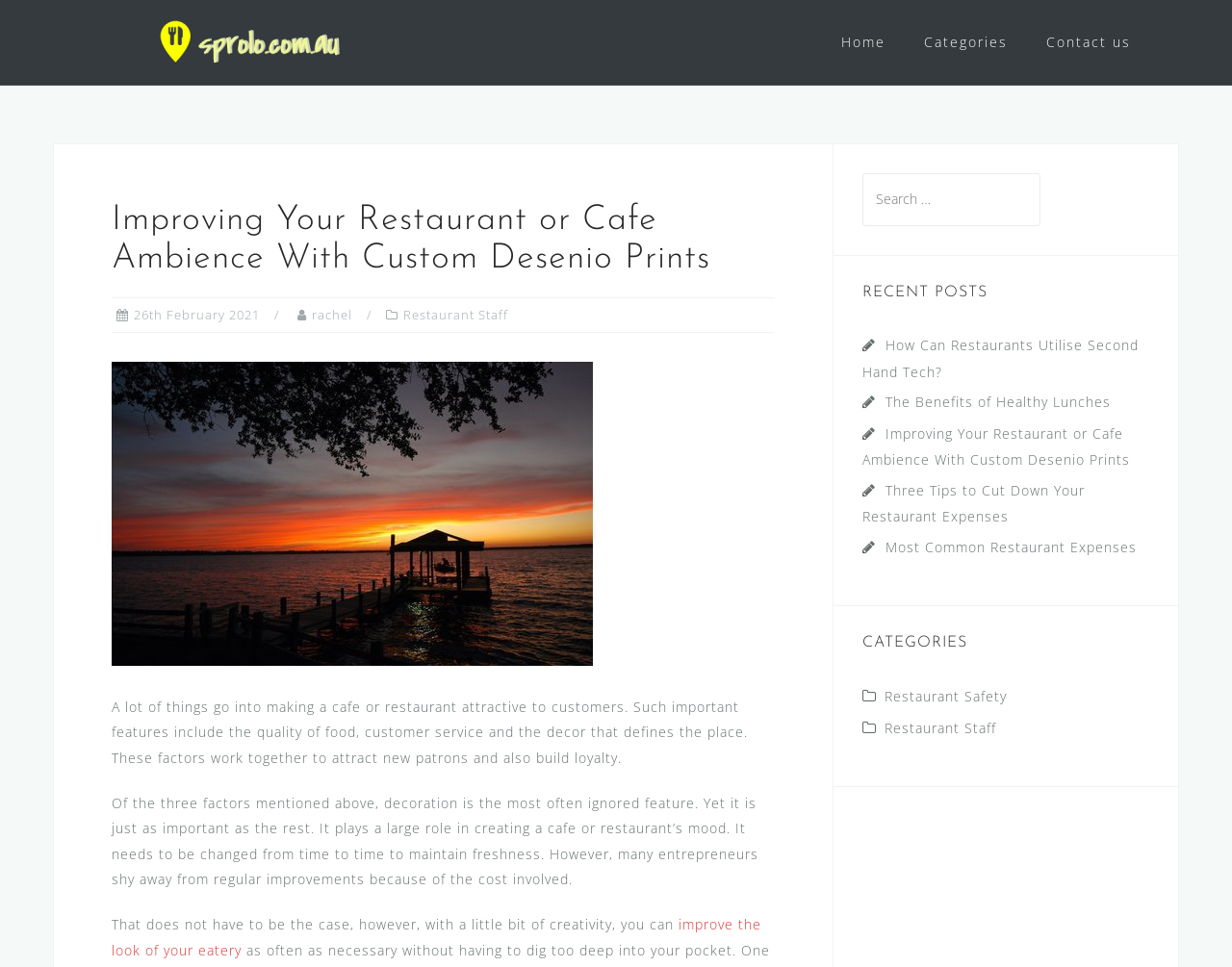What is the website's name?
From the details in the image, answer the question comprehensively.

I found the website's name by looking at the top-left corner of the webpage, where it says 'Sprolo.com.au' in a logo format.